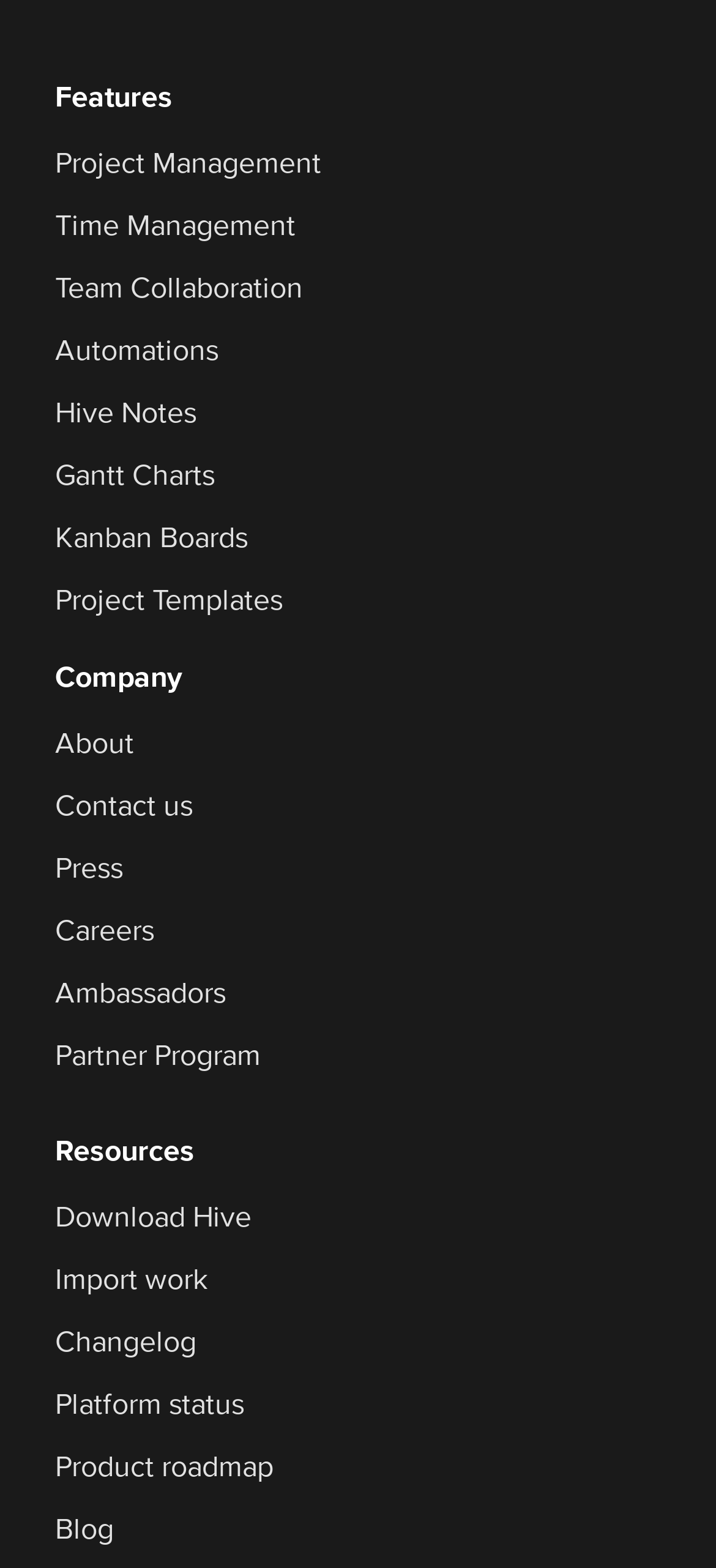Provide your answer to the question using just one word or phrase: What is the purpose of the 'Company' section?

To provide company information